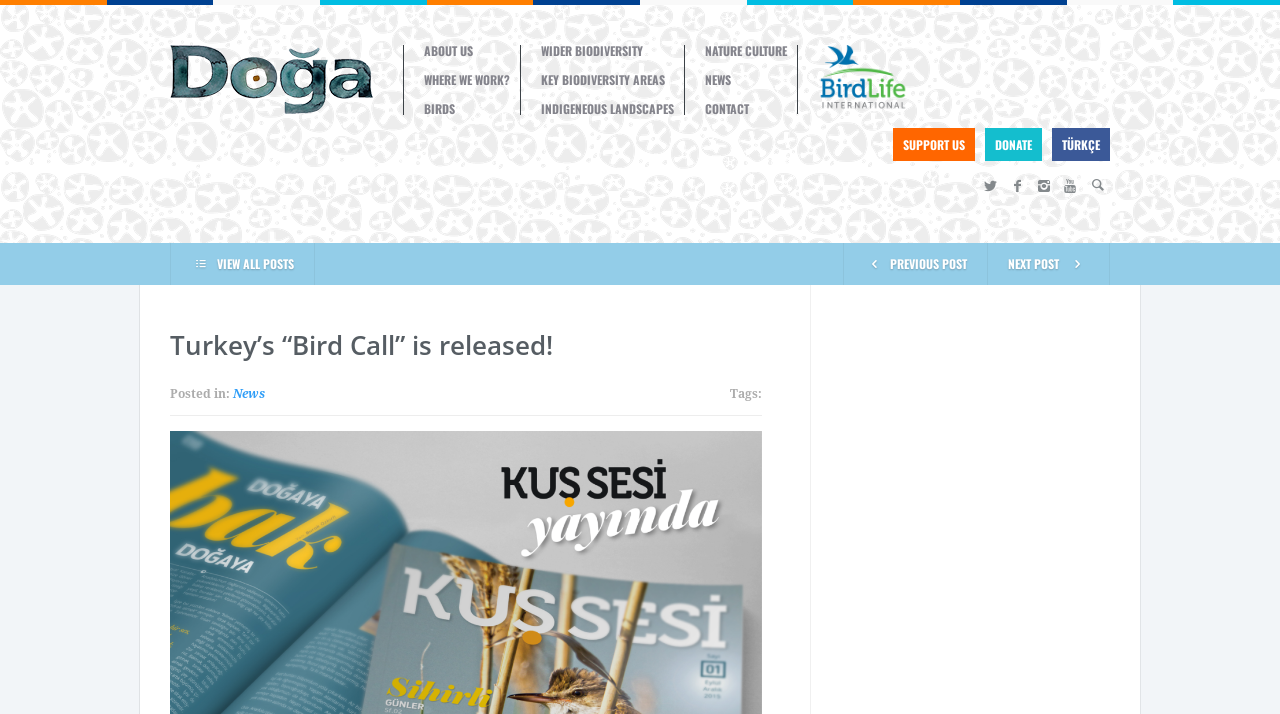Locate the bounding box coordinates of the clickable element to fulfill the following instruction: "Support us". Provide the coordinates as four float numbers between 0 and 1 in the format [left, top, right, bottom].

[0.698, 0.179, 0.762, 0.225]